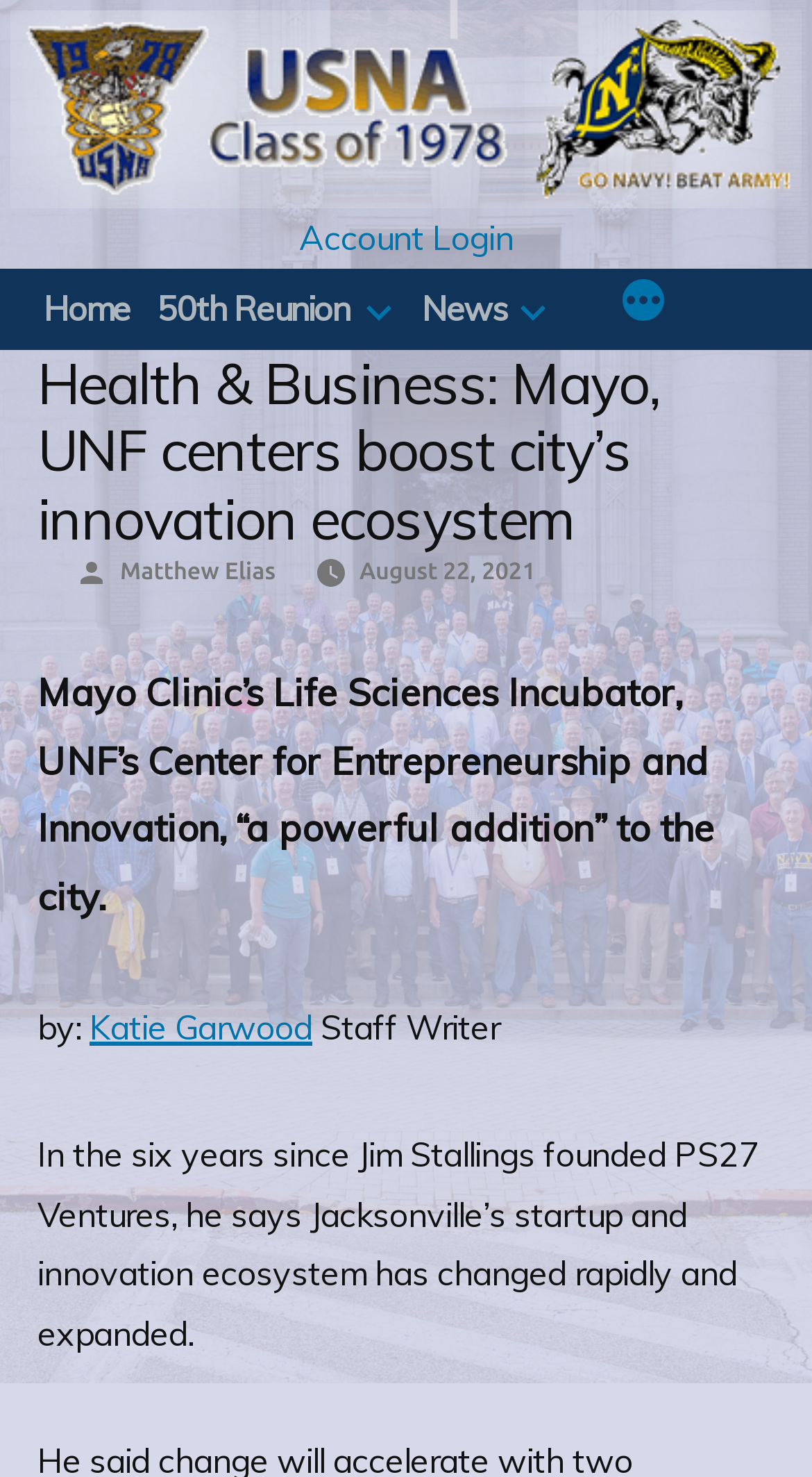Please respond to the question with a concise word or phrase:
What is the date of the article?

August 22, 2021